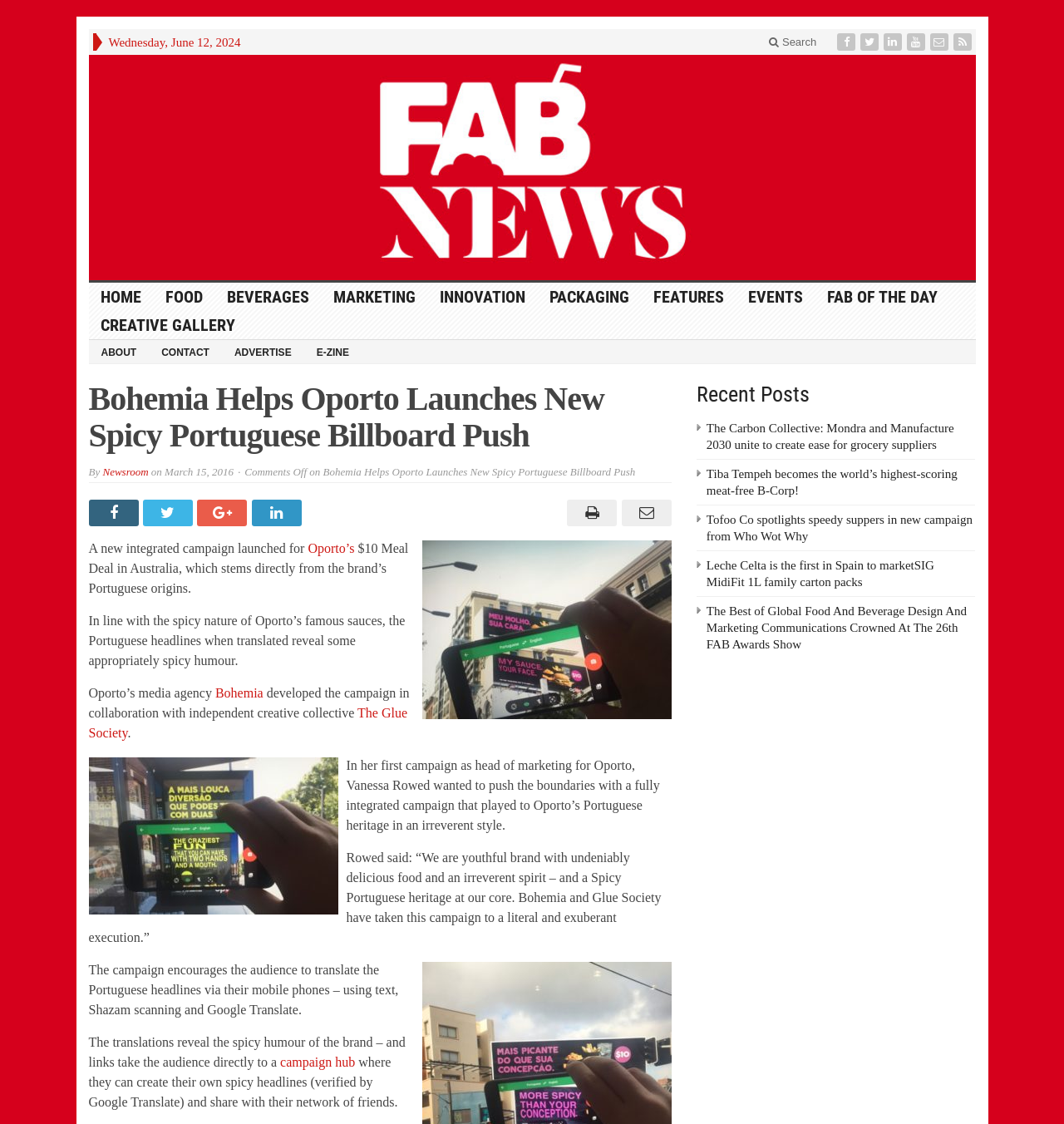How many images are there in the article?
Provide a short answer using one word or a brief phrase based on the image.

3